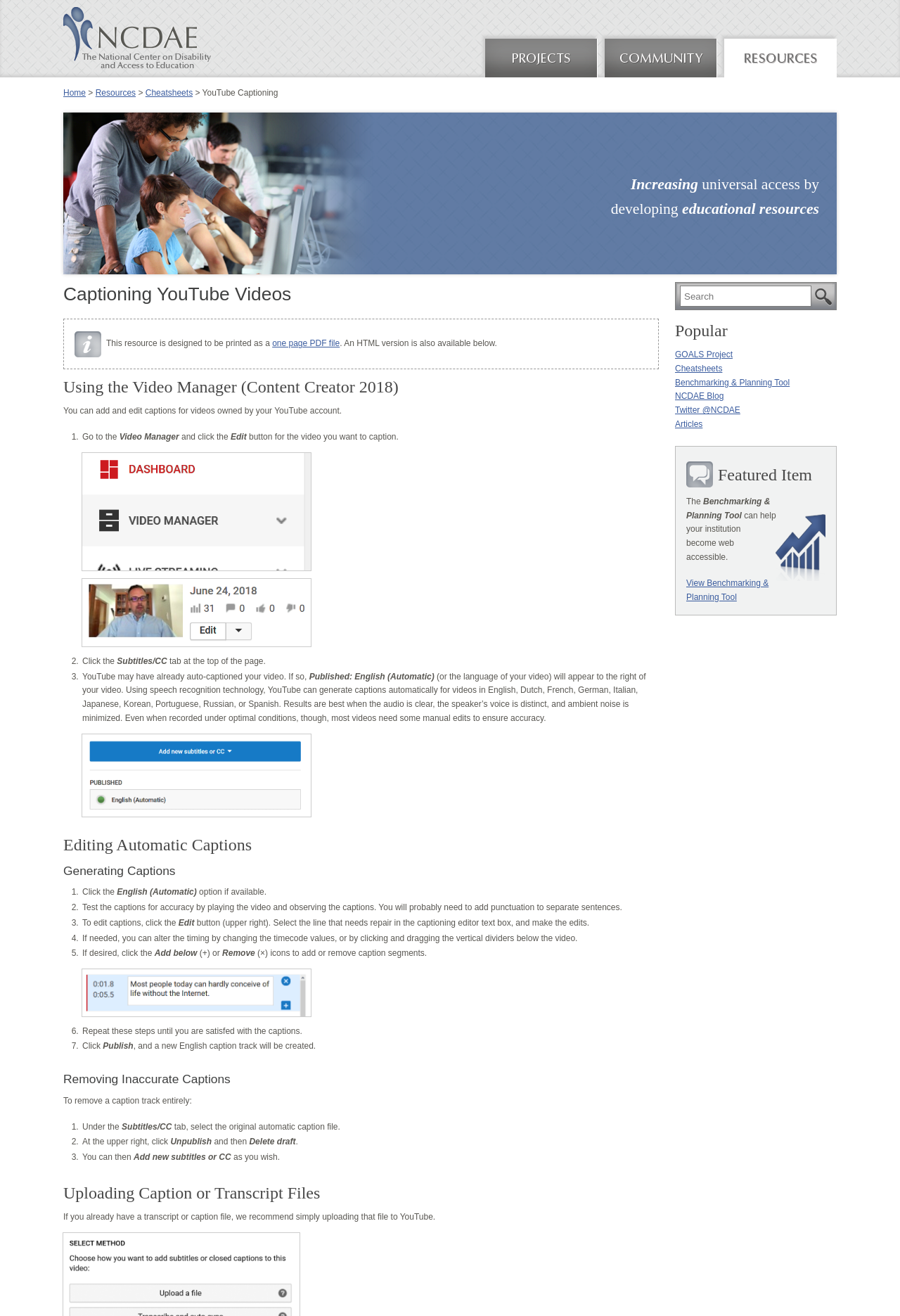What is the benefit of using speech recognition technology for captioning?
Refer to the image and give a detailed response to the question.

The benefit of using speech recognition technology for captioning is that results are best when the audio is clear, the speaker's voice is distinct, and ambient noise is minimized, as stated in the webpage's text.